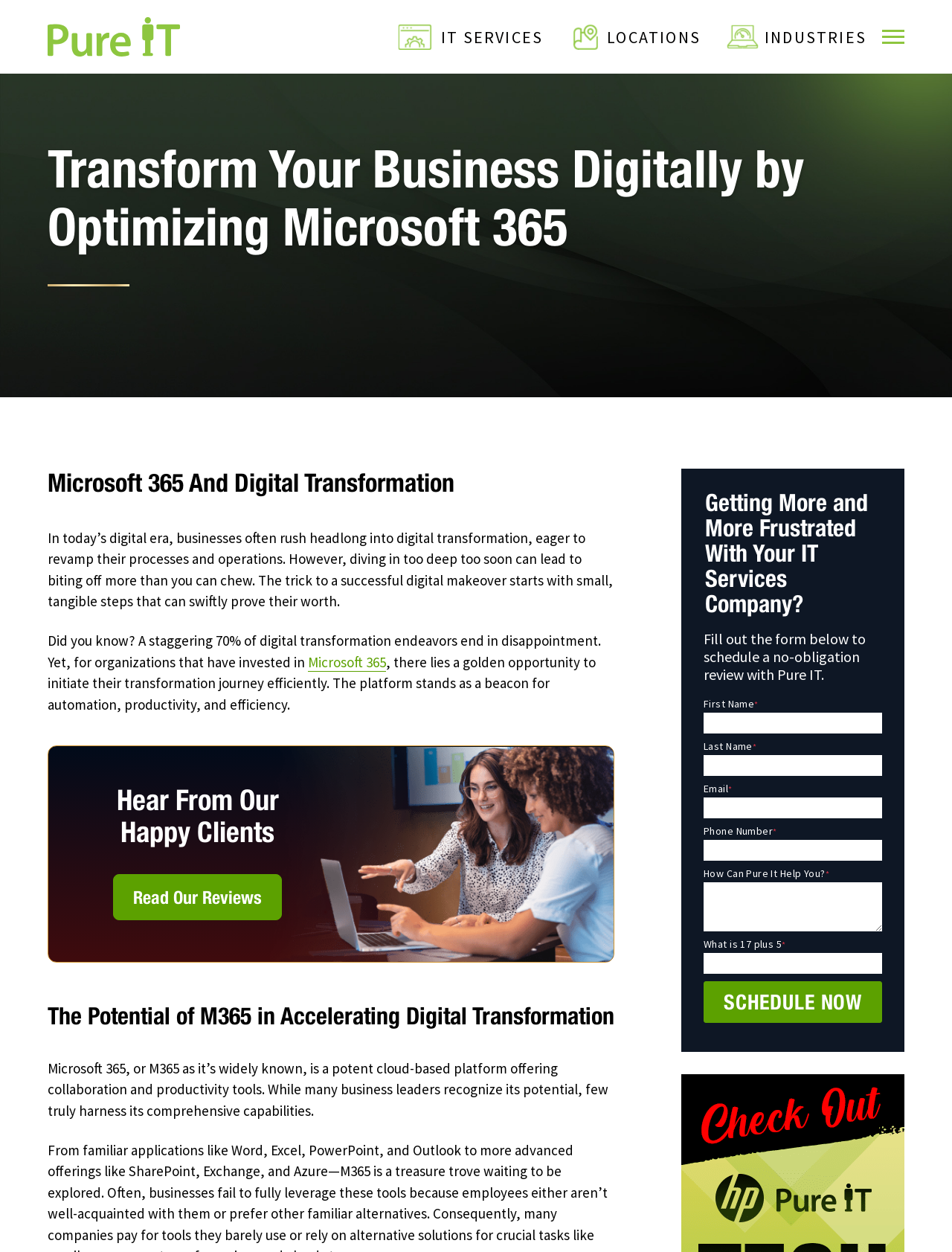Can you specify the bounding box coordinates of the area that needs to be clicked to fulfill the following instruction: "Fill in the 'First Name' field"?

[0.739, 0.569, 0.927, 0.586]